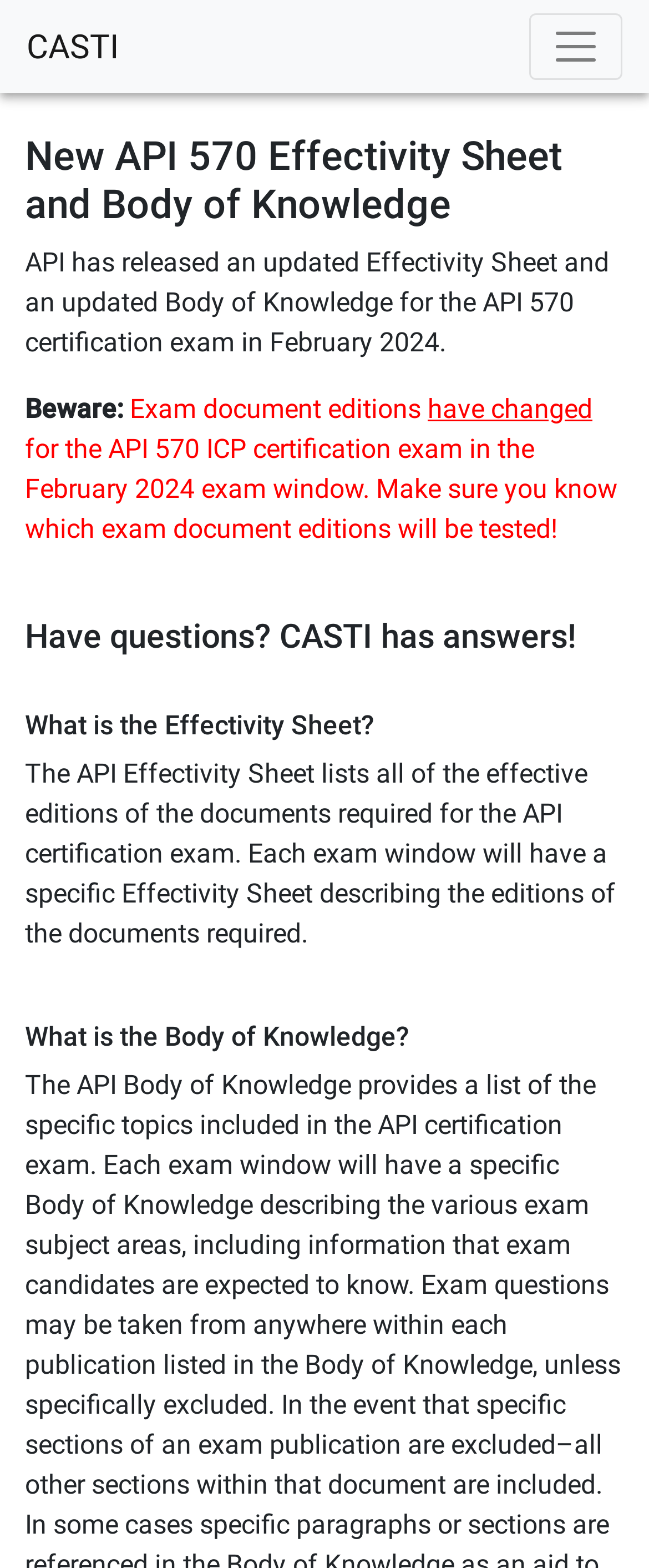What is the purpose of the Effectivity Sheet?
Analyze the image and provide a thorough answer to the question.

The Effectivity Sheet lists all of the effective editions of the documents required for the API certification exam. Each exam window will have a specific Effectivity Sheet describing the editions of the documents required, as mentioned in the webpage.